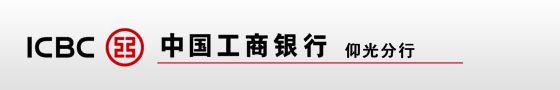What color is the circle that encloses the character '工'?
Look at the screenshot and respond with a single word or phrase.

Red